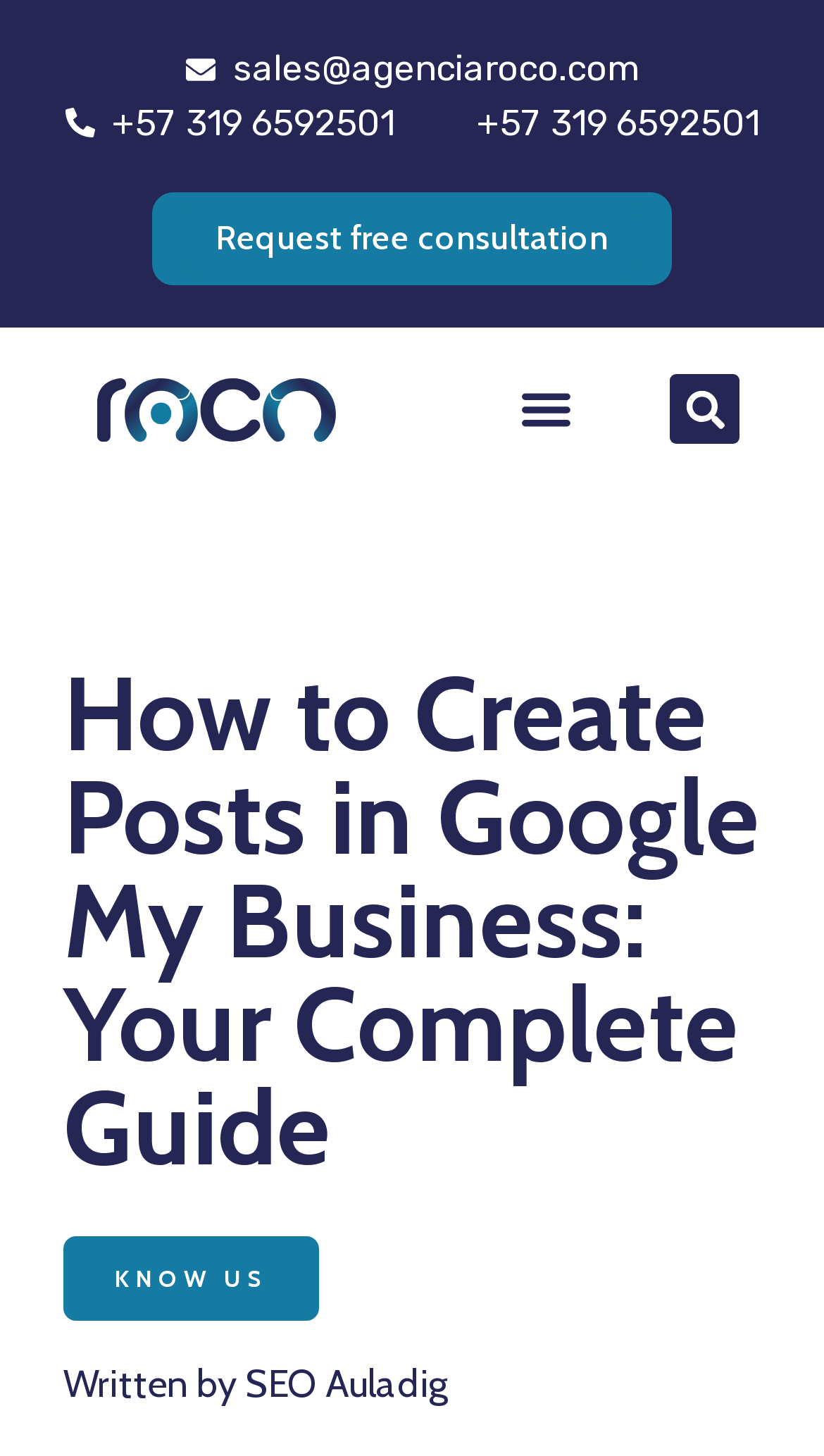Find the bounding box coordinates for the area that must be clicked to perform this action: "toggle the menu".

[0.615, 0.254, 0.712, 0.308]